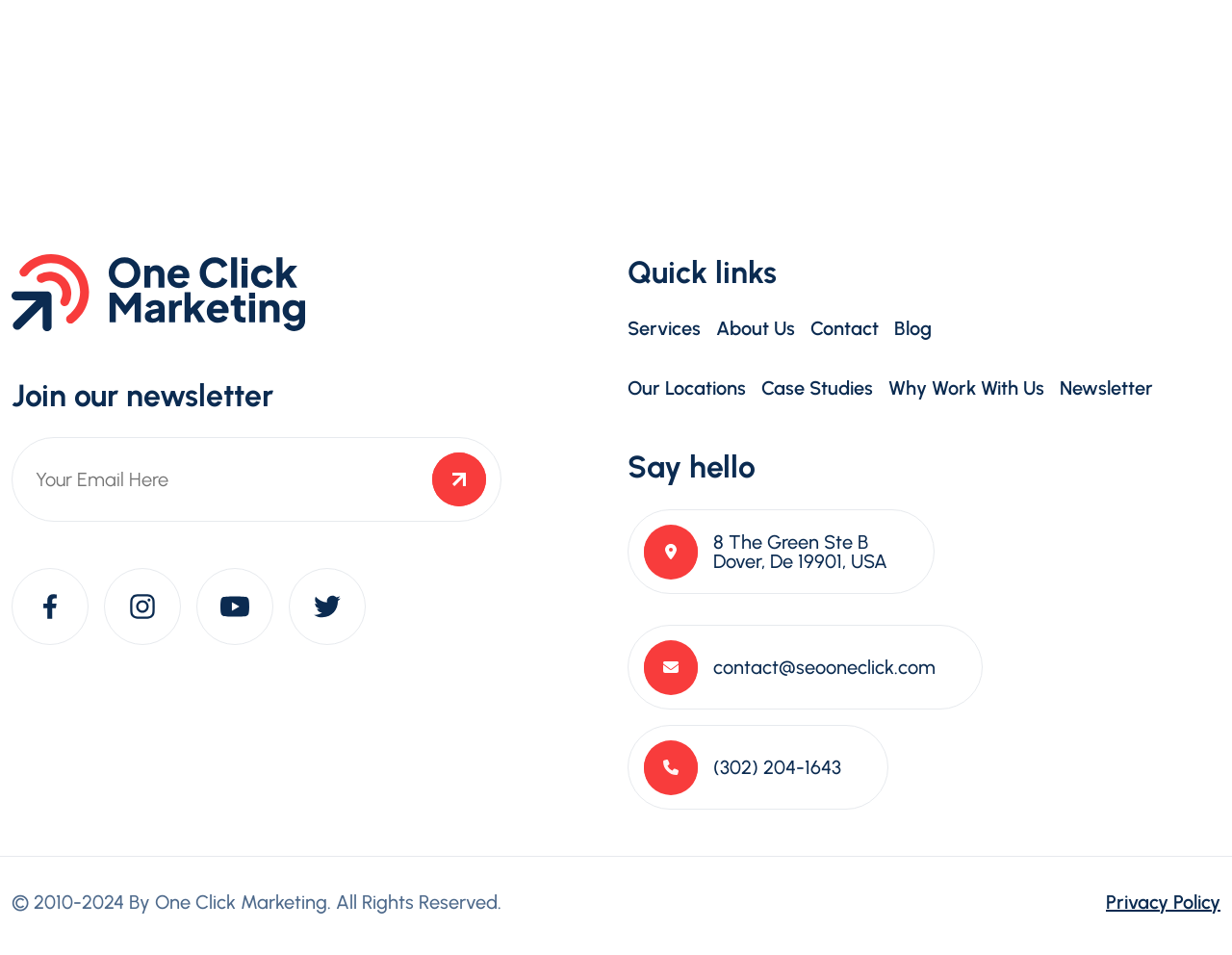Answer the question with a brief word or phrase:
What is the phone number of the company?

(302) 204-1643